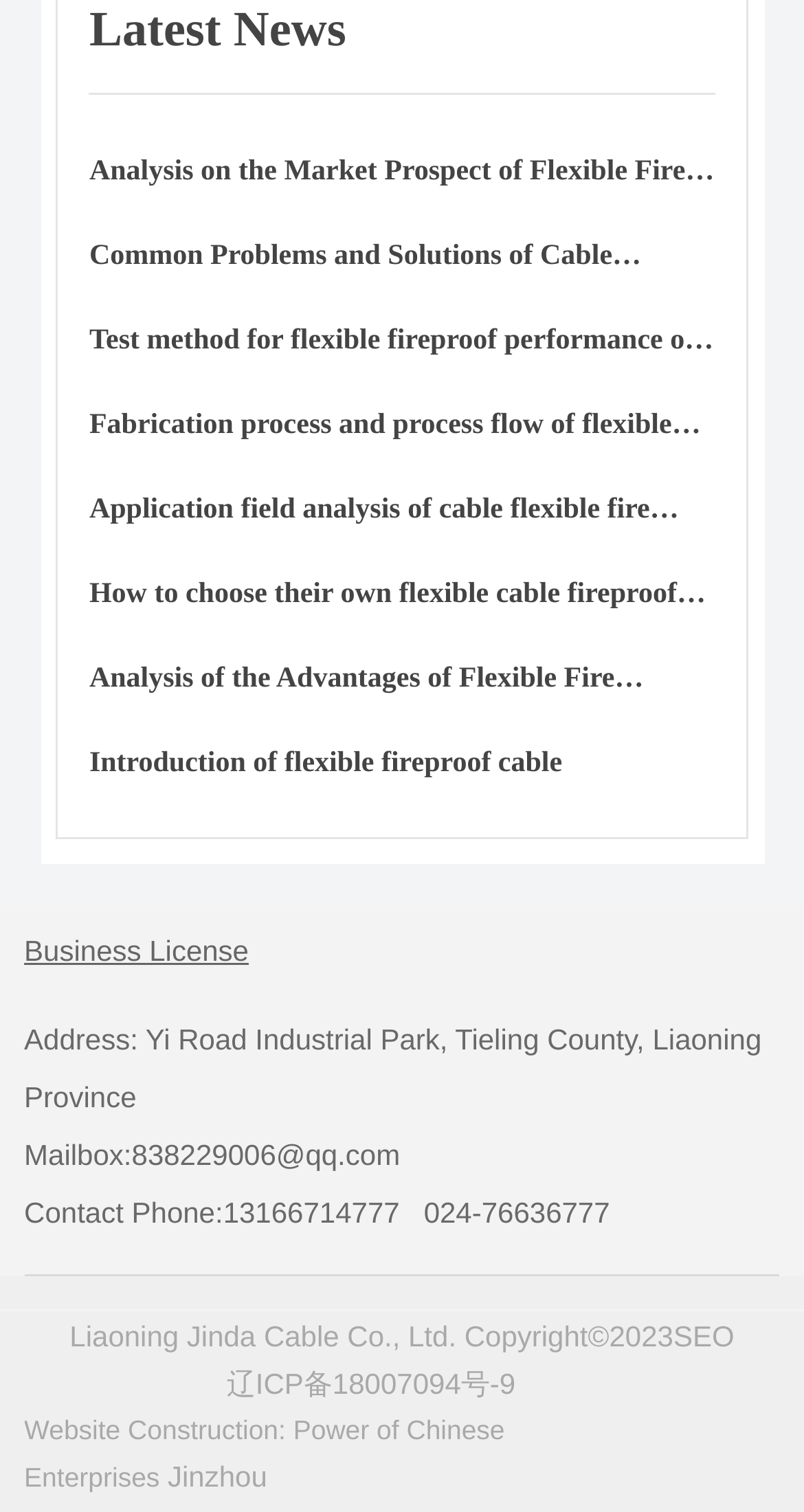Determine the bounding box of the UI component based on this description: "SEO". The bounding box coordinates should be four float values between 0 and 1, i.e., [left, top, right, bottom].

[0.838, 0.872, 0.913, 0.894]